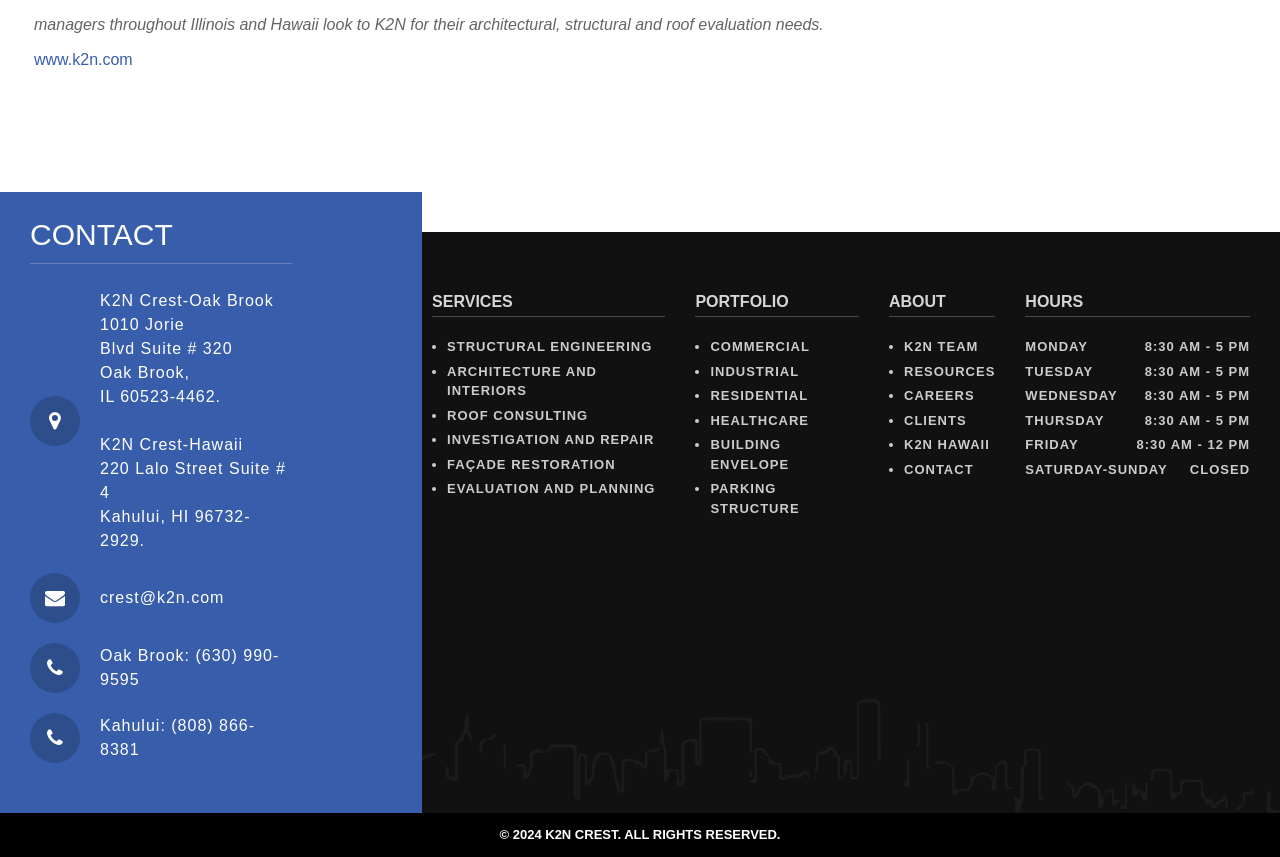Locate the UI element described as follows: "Oak Brook: (630) 990-9595". Return the bounding box coordinates as four float numbers between 0 and 1 in the order [left, top, right, bottom].

[0.078, 0.755, 0.218, 0.803]